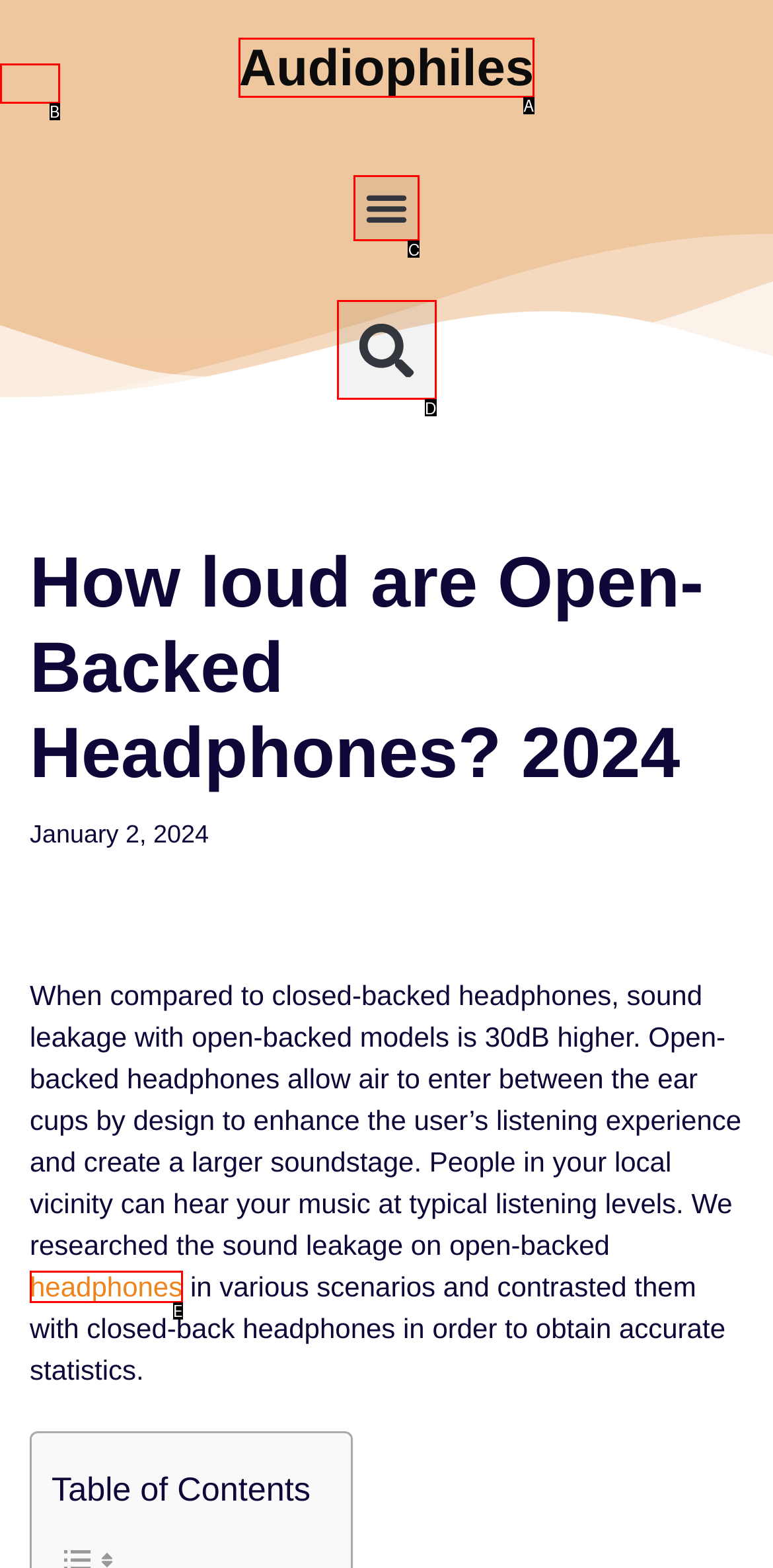Given the description: aria-label="Email" name="email" placeholder="Email"
Identify the letter of the matching UI element from the options.

None